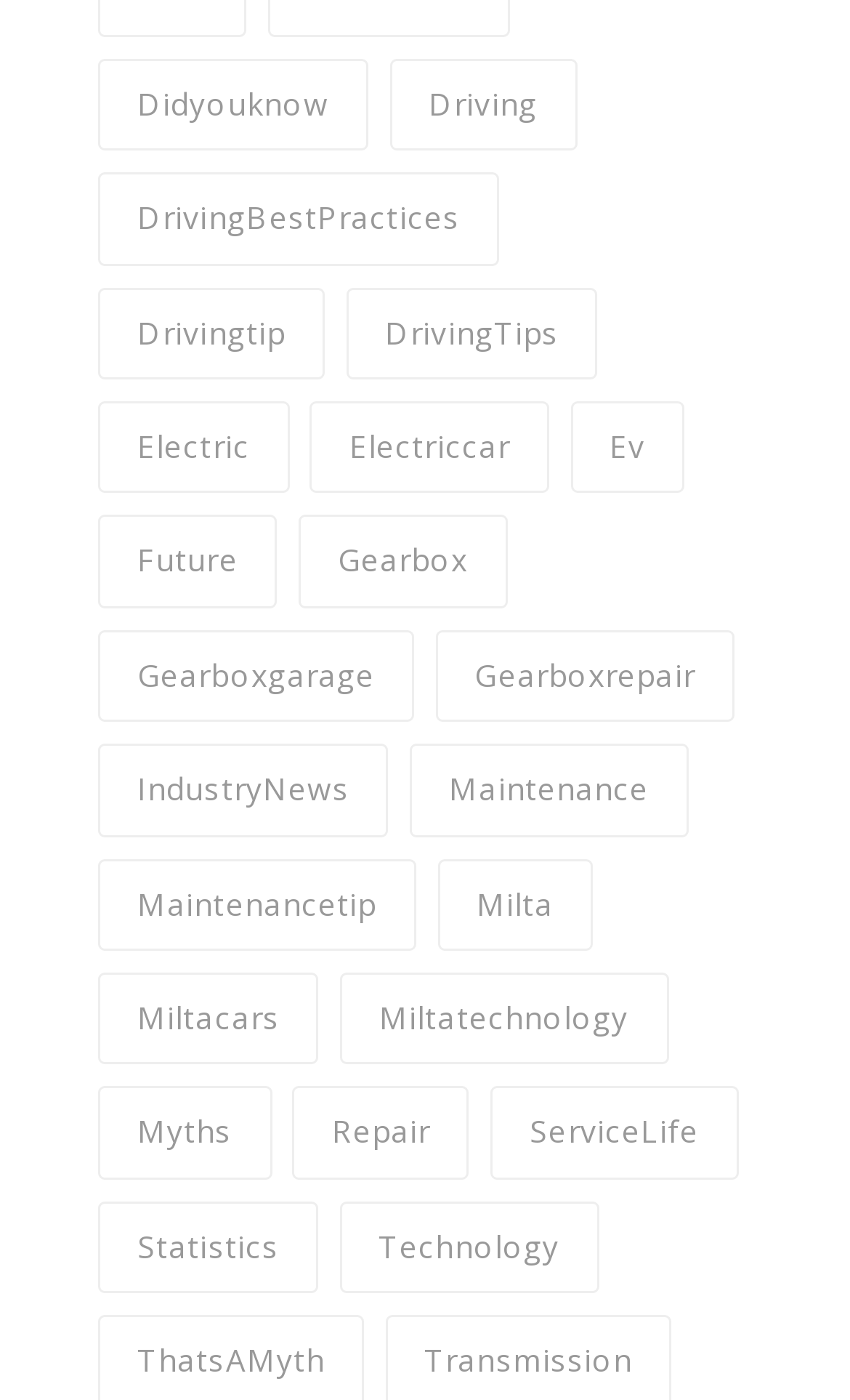What is the category with the most items?
From the image, respond with a single word or phrase.

Milta